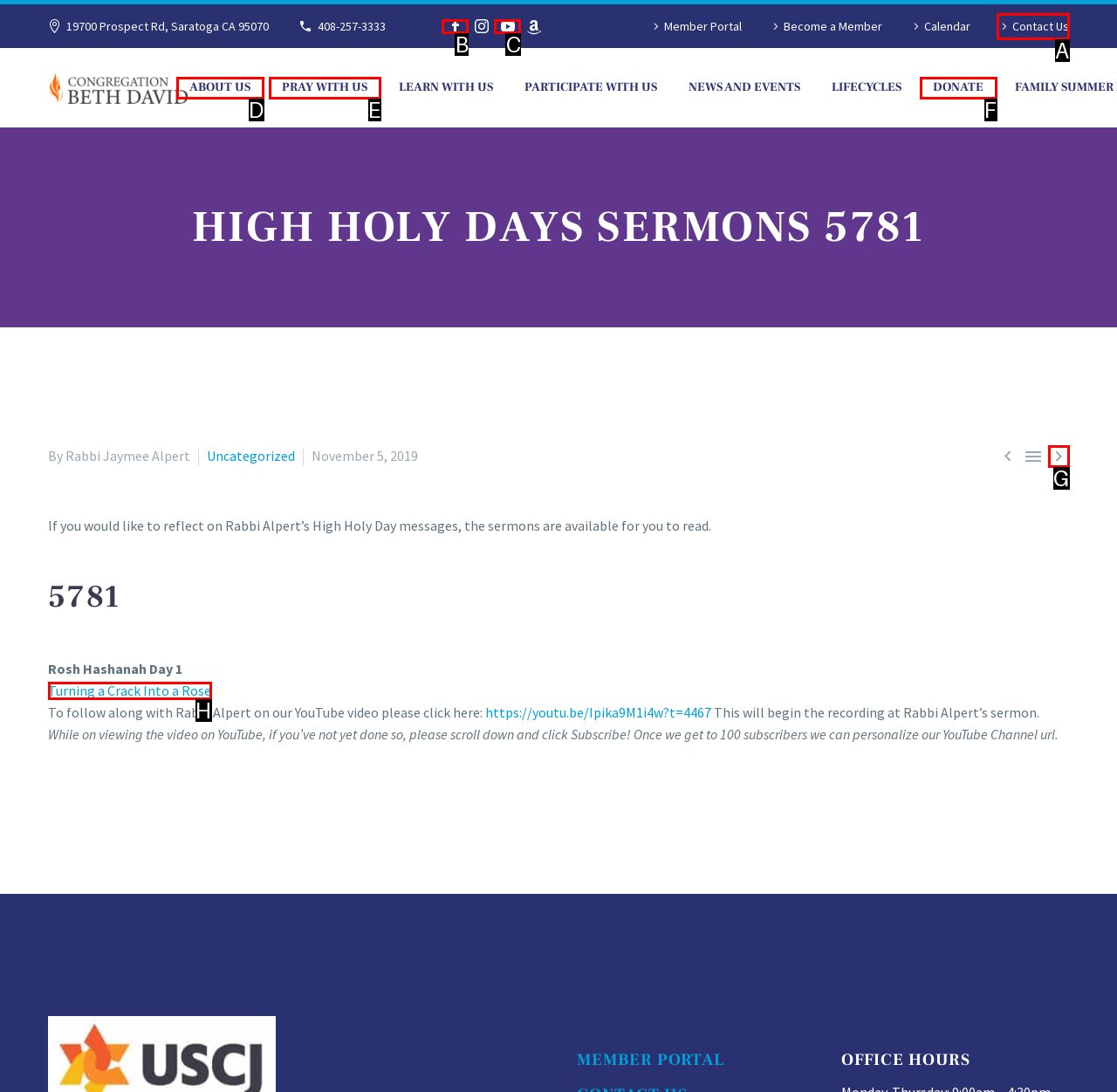Identify the HTML element that corresponds to the following description: title="Facebook" Provide the letter of the best matching option.

B